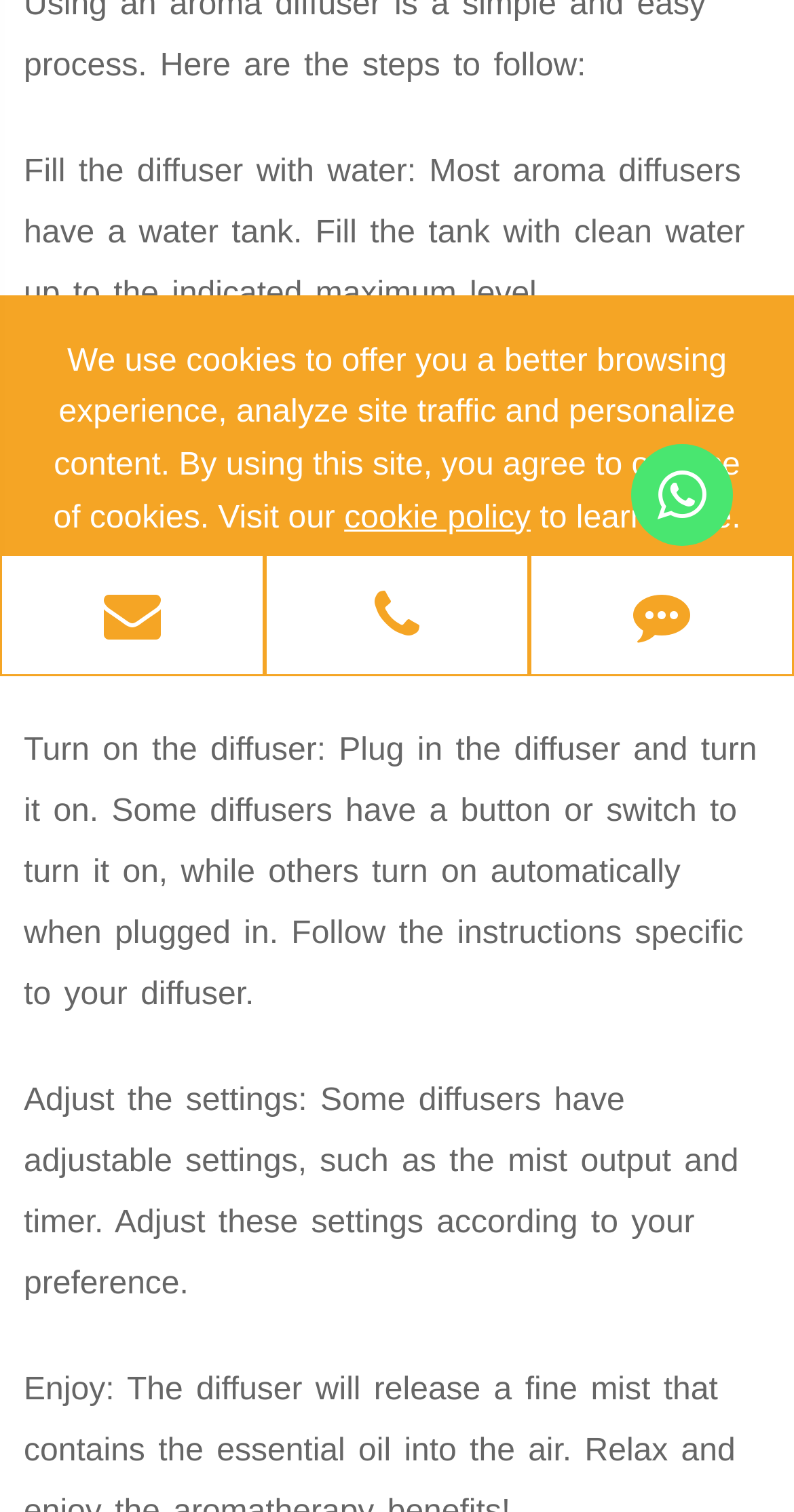Find the bounding box of the UI element described as follows: "title="Feedback"".

[0.669, 0.373, 0.997, 0.446]